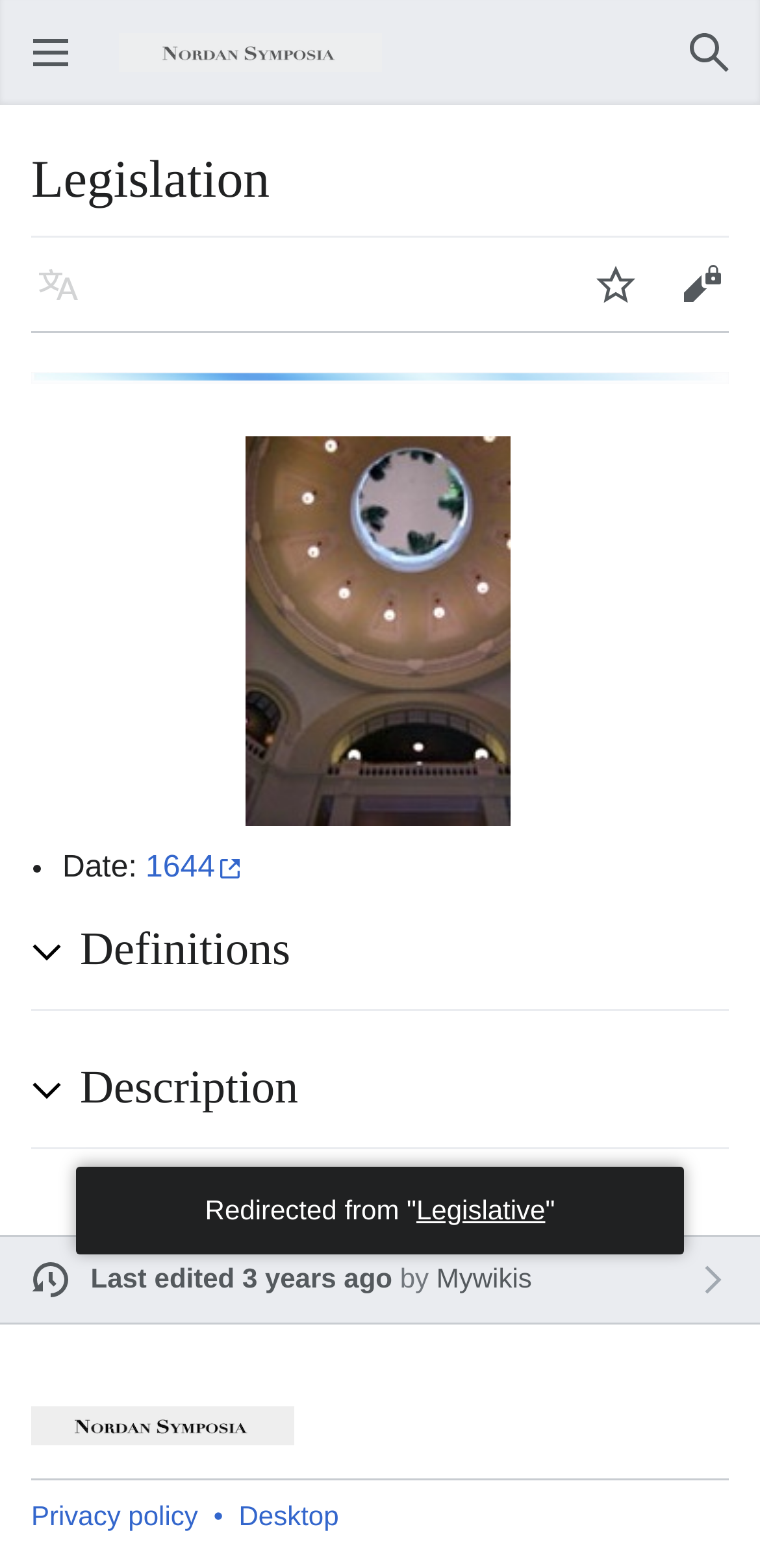Identify the bounding box coordinates of the element to click to follow this instruction: 'Search'. Ensure the coordinates are four float values between 0 and 1, provided as [left, top, right, bottom].

[0.877, 0.006, 0.99, 0.061]